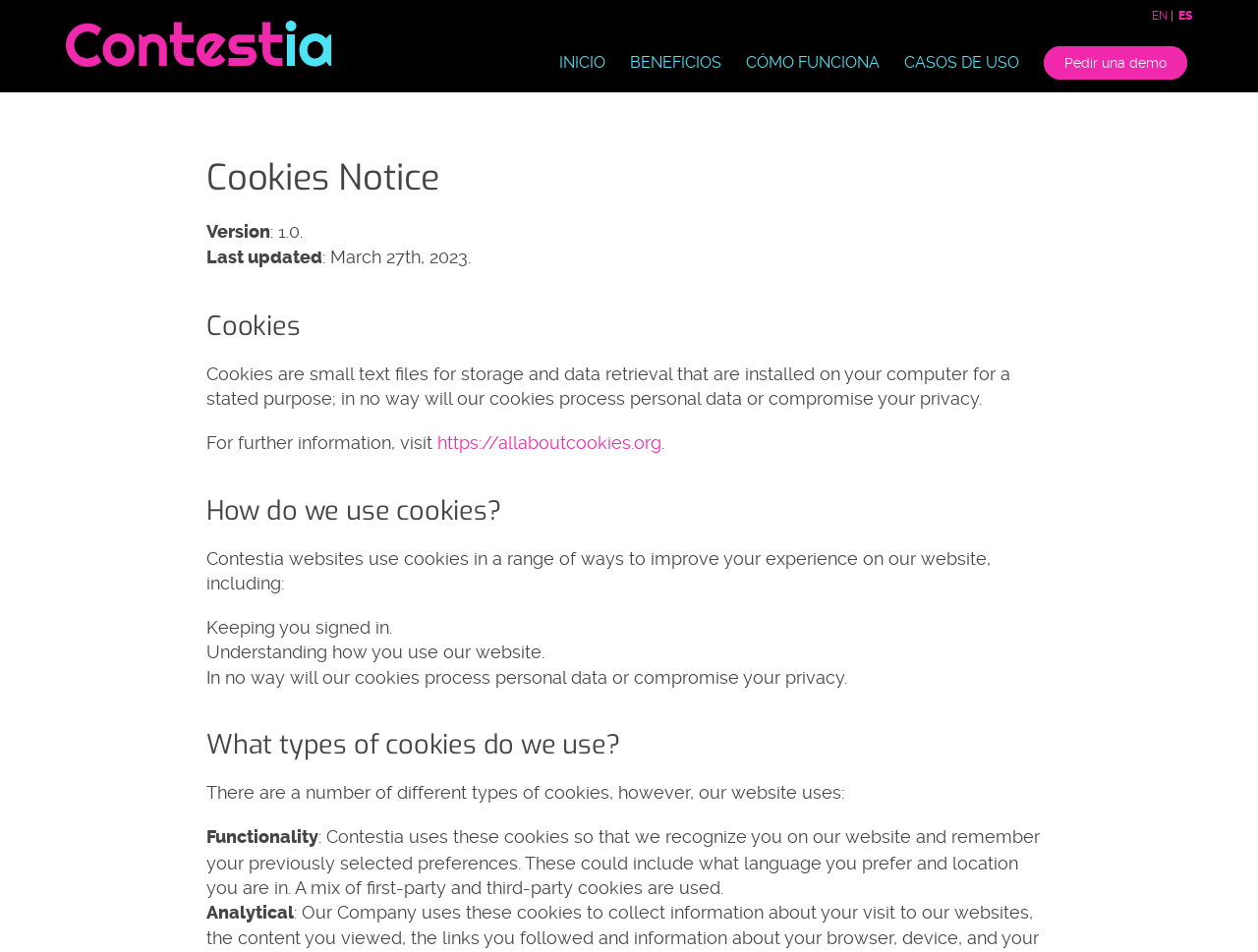What type of cookies are used for functionality?
Examine the image and give a concise answer in one word or a short phrase.

First-party and third-party